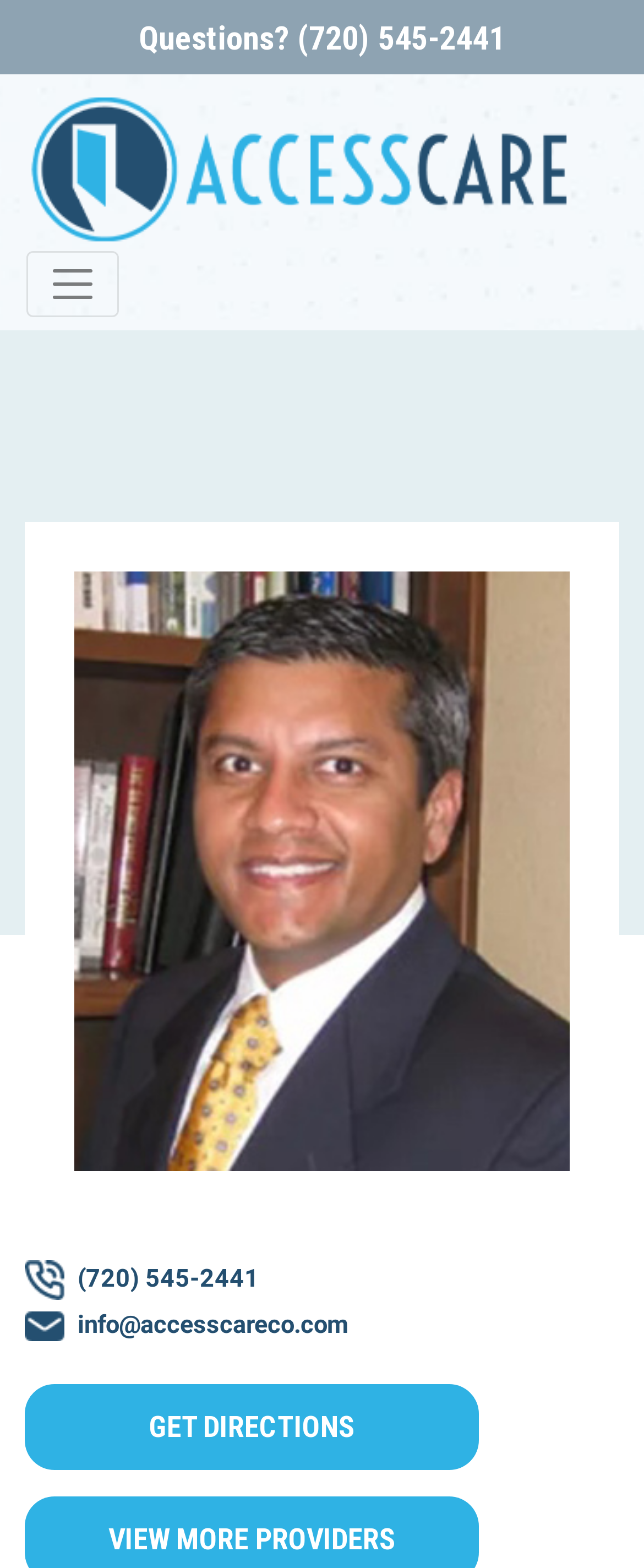Generate a comprehensive description of the webpage.

The webpage is about Dr. Scott Dhupar's bio on AccessCare Co. At the top, there is a phone number "Questions? (720) 545-2441" as a link, taking up most of the width. Below it, there is a logo or an image, aligned to the left, with a link wrapped around it. To the right of the image, there is a toggle navigation button. 

On the lower part of the page, there are three links aligned to the left. The first link is the phone number "(720) 545-2441" again, followed by an email address "info@accesscareco.com", and finally a "GET DIRECTIONS" link.